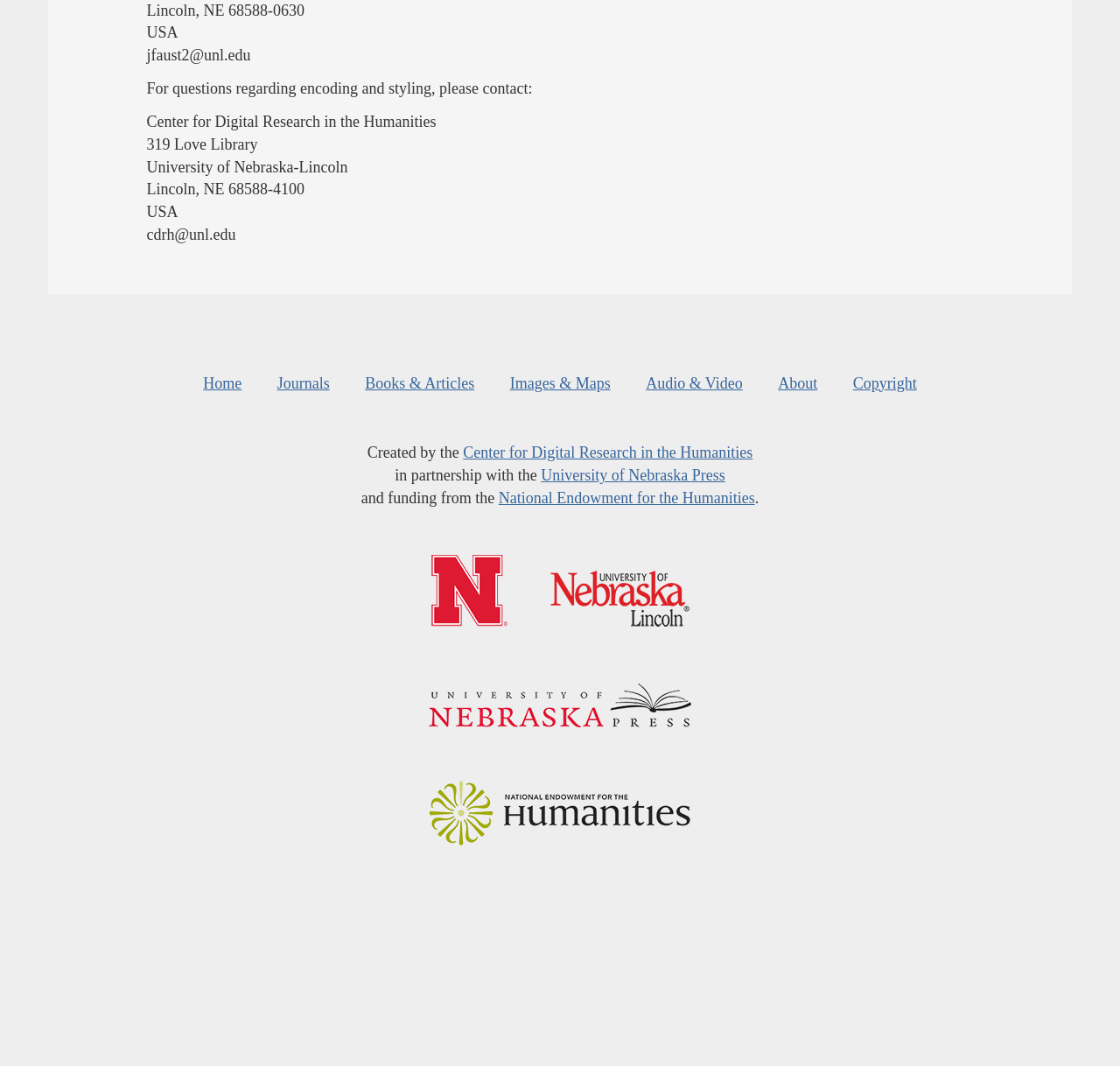Using the webpage screenshot, find the UI element described by National Endowment for the Humanities. Provide the bounding box coordinates in the format (top-left x, top-left y, bottom-right x, bottom-right y), ensuring all values are floating point numbers between 0 and 1.

[0.445, 0.459, 0.674, 0.475]